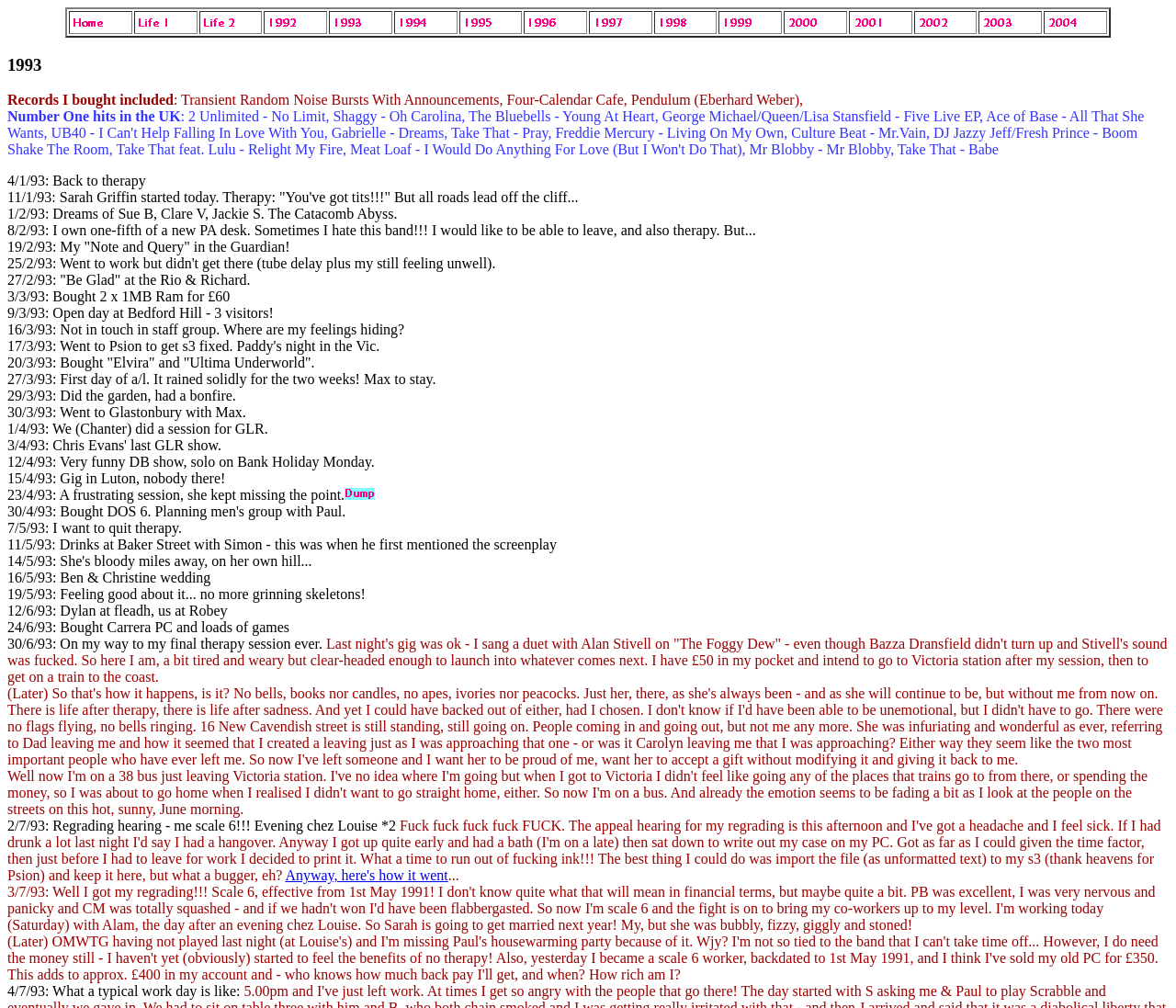Given the element description, predict the bounding box coordinates in the format (top-left x, top-left y, bottom-right x, bottom-right y). Make sure all values are between 0 and 1. Here is the element description: parent_node: 1993

[0.293, 0.484, 0.319, 0.496]